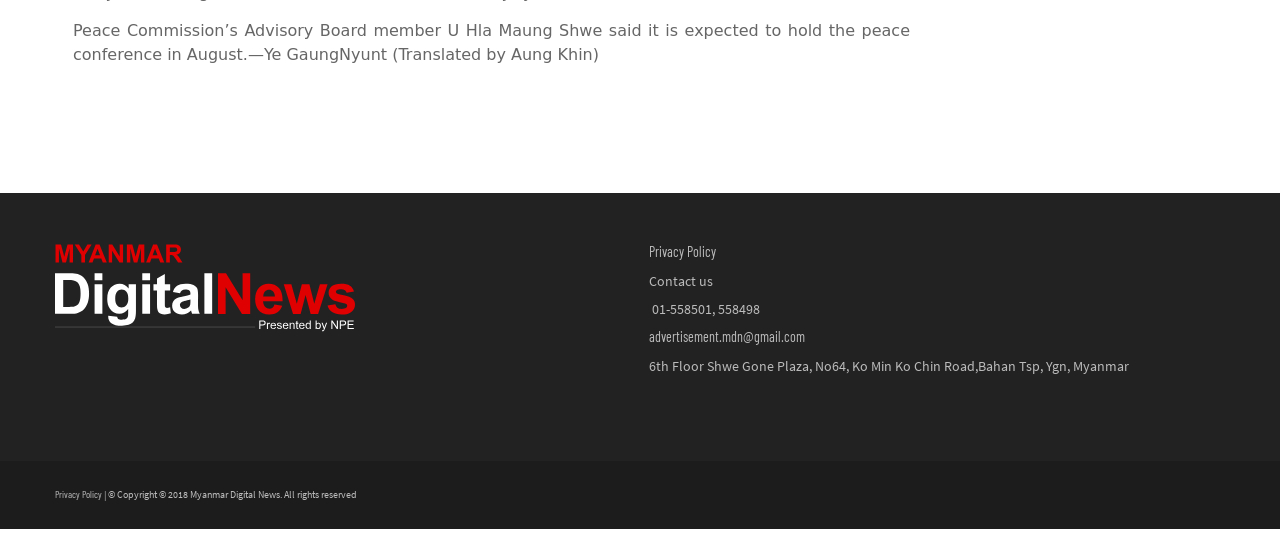What is the address of Shwe Gone Plaza?
Based on the image, respond with a single word or phrase.

No64, Ko Min Ko Chin Road, Bahan Tsp, Ygn, Myanmar